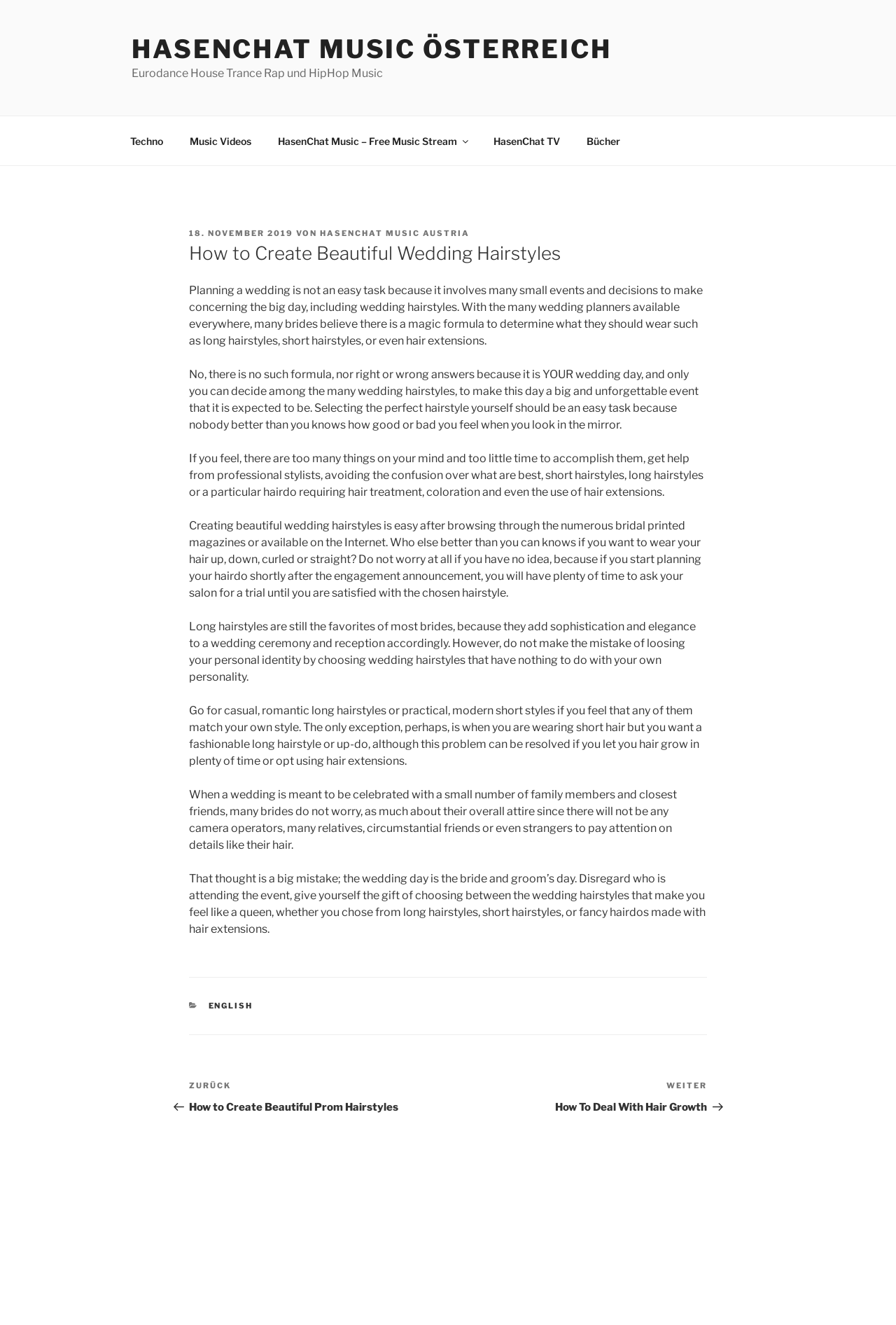What is the author's opinion on wedding planners?
Can you provide an in-depth and detailed response to the question?

The author believes that there is no magic formula or right or wrong answers when it comes to choosing a wedding hairstyle, and that it's ultimately up to the bride to decide what makes her feel good on her wedding day.